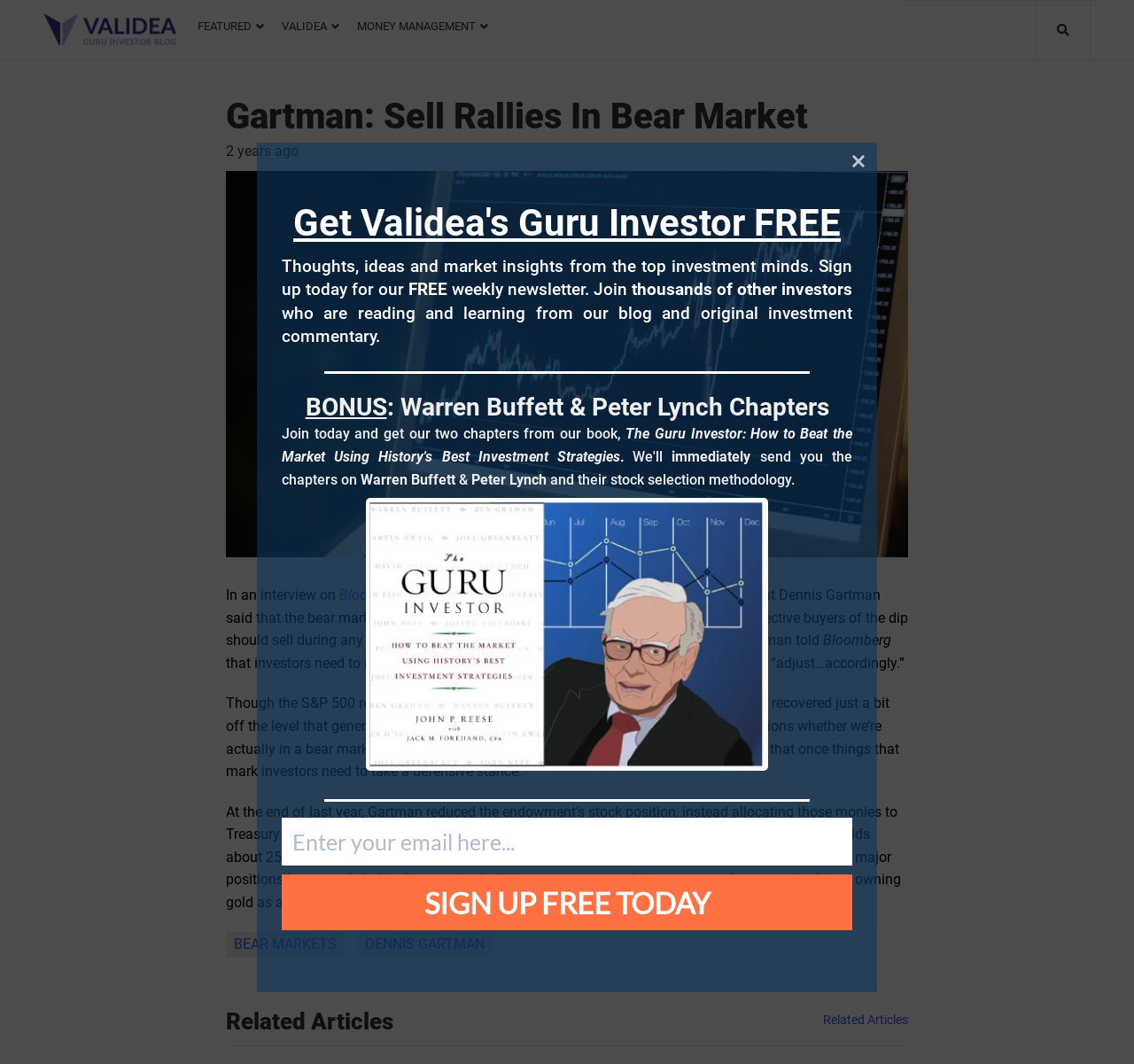Determine the bounding box for the described HTML element: "Money Management". Ensure the coordinates are four float numbers between 0 and 1 in the format [left, top, right, bottom].

[0.307, 0.01, 0.438, 0.039]